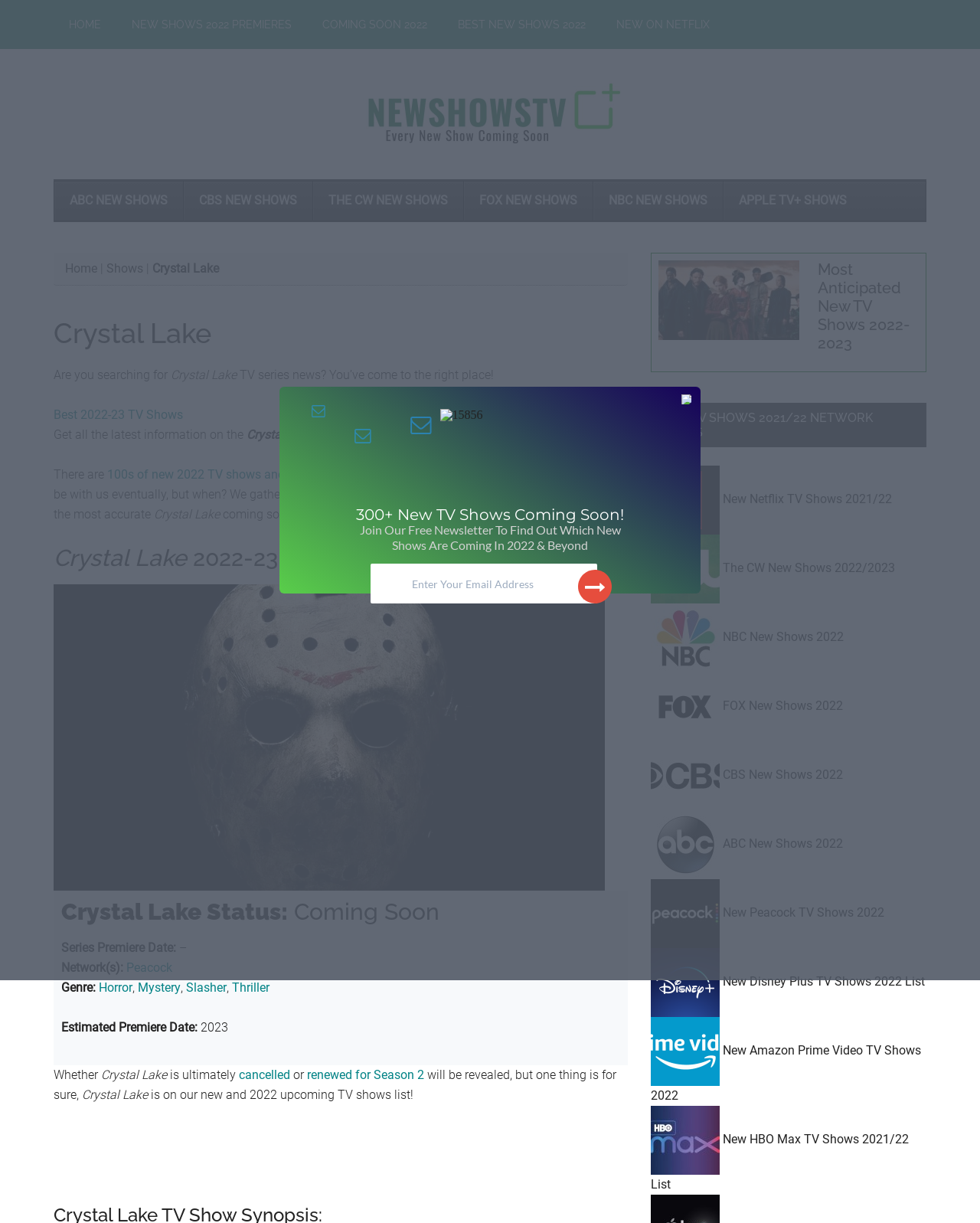Provide the bounding box coordinates of the HTML element this sentence describes: "CBS New Shows". The bounding box coordinates consist of four float numbers between 0 and 1, i.e., [left, top, right, bottom].

[0.187, 0.148, 0.319, 0.18]